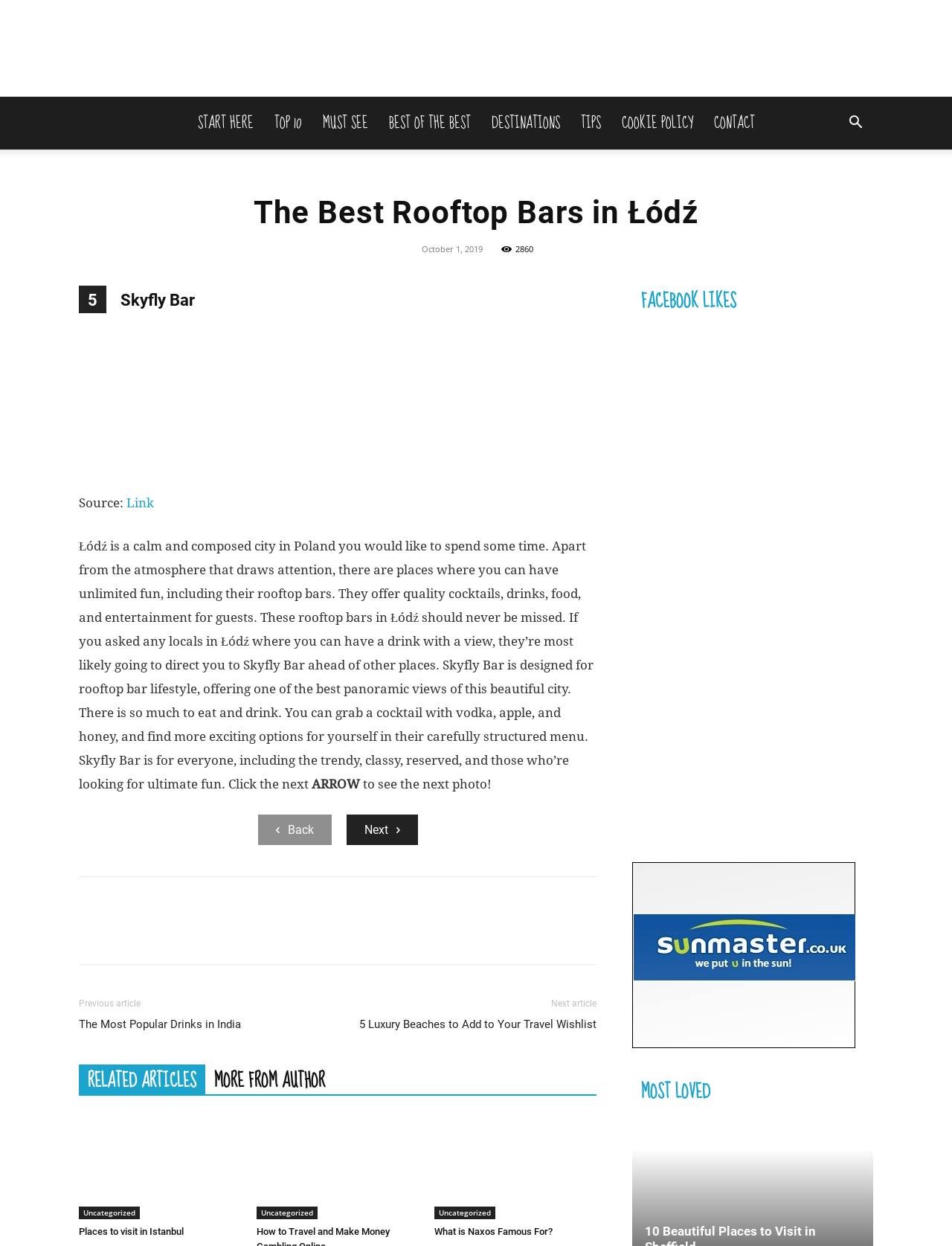Please determine the bounding box coordinates of the element to click in order to execute the following instruction: "Click the 'Places to visit in Istanbul' link". The coordinates should be four float numbers between 0 and 1, specified as [left, top, right, bottom].

[0.083, 0.889, 0.253, 0.979]